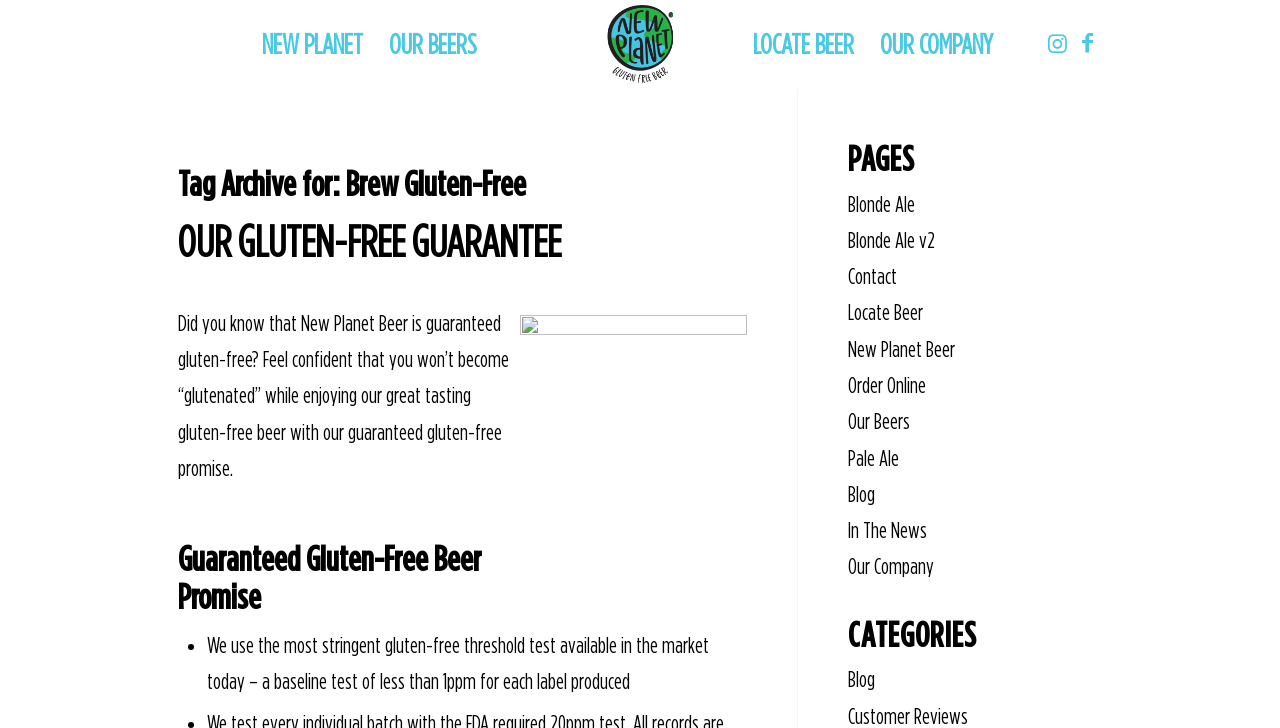Using the information from the screenshot, answer the following question thoroughly:
What is the threshold test for gluten-free?

The threshold test for gluten-free is less than 1ppm, as stated in the list item 'We use the most stringent gluten-free threshold test available in the market today – a baseline test of less than 1ppm for each label produced'.